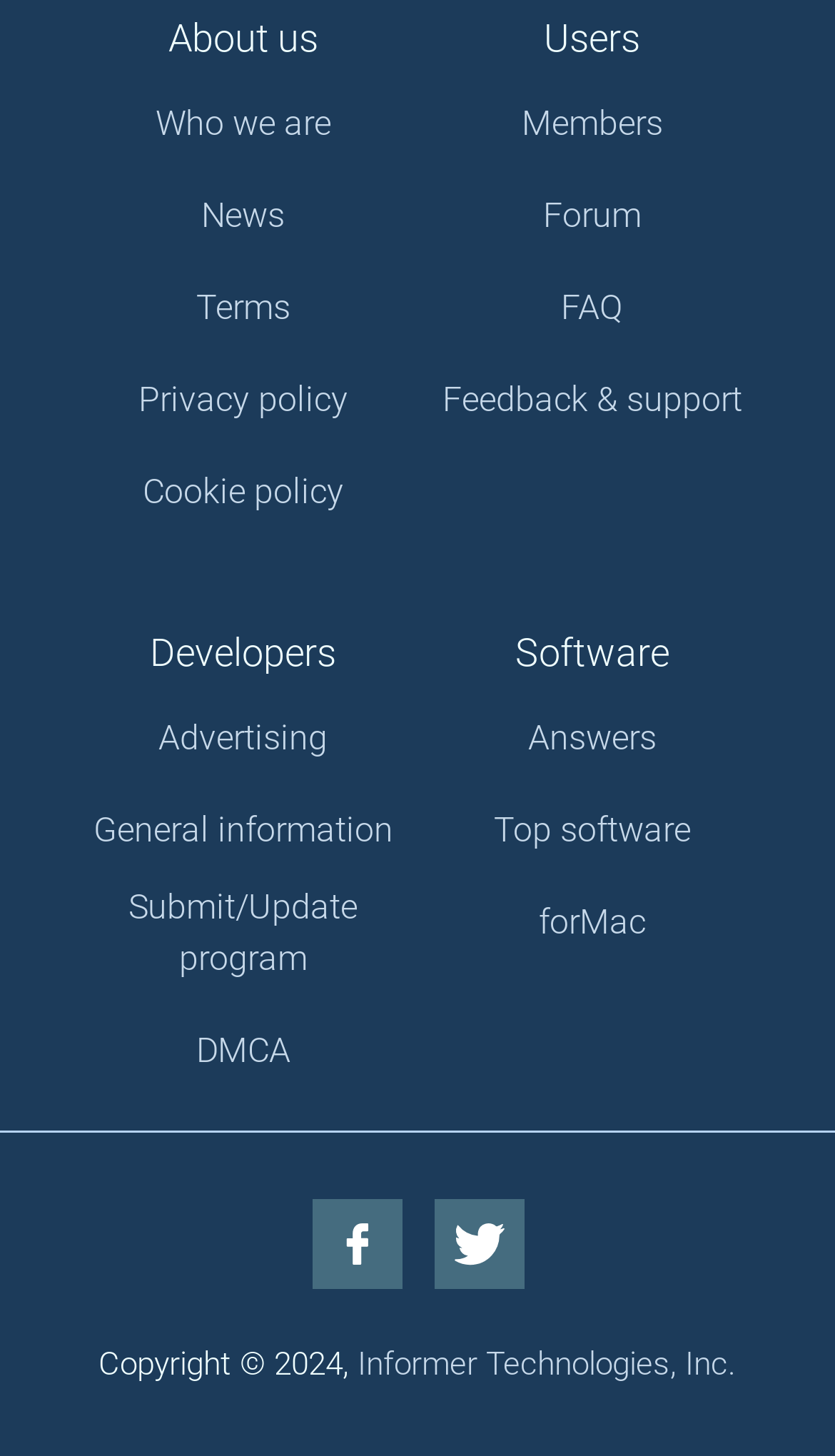Show me the bounding box coordinates of the clickable region to achieve the task as per the instruction: "Read the news".

[0.241, 0.131, 0.341, 0.167]